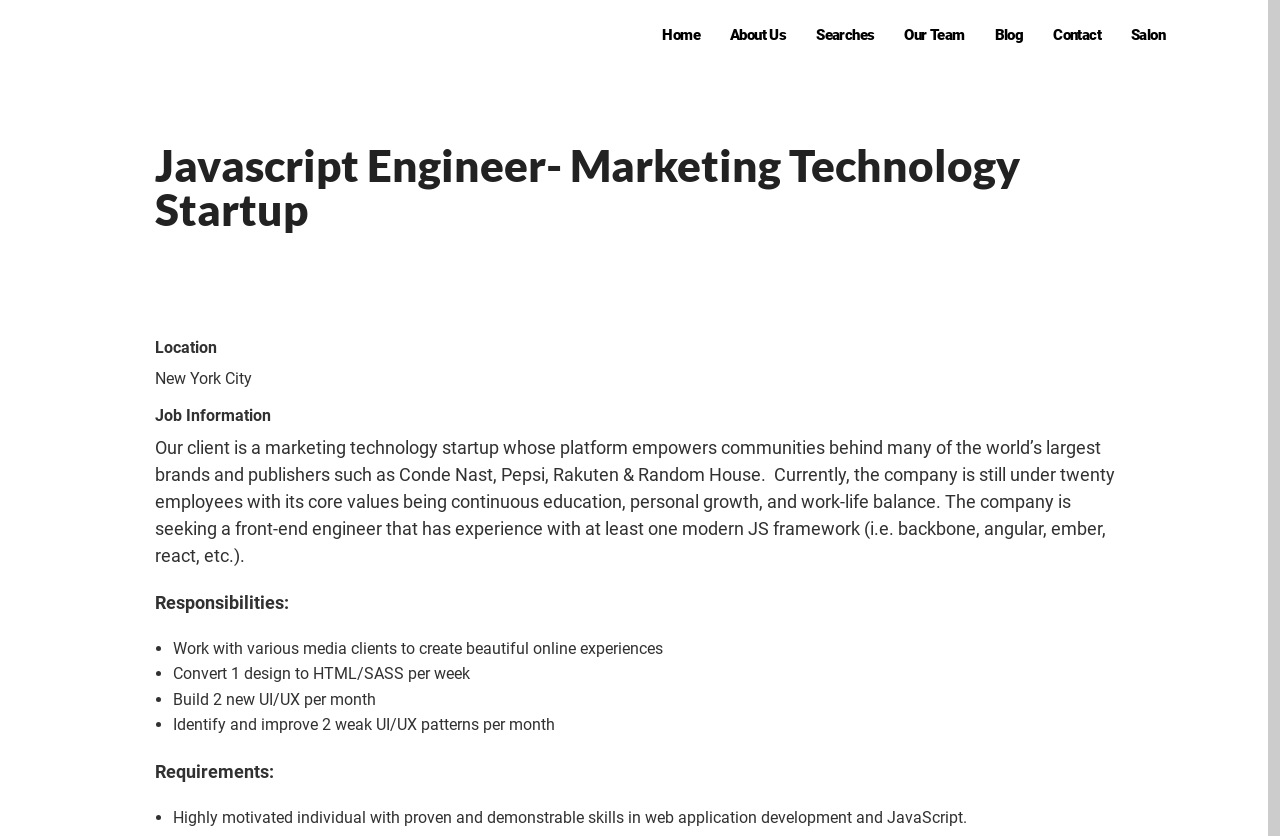What is the required skill for the job?
Please look at the screenshot and answer in one word or a short phrase.

JavaScript